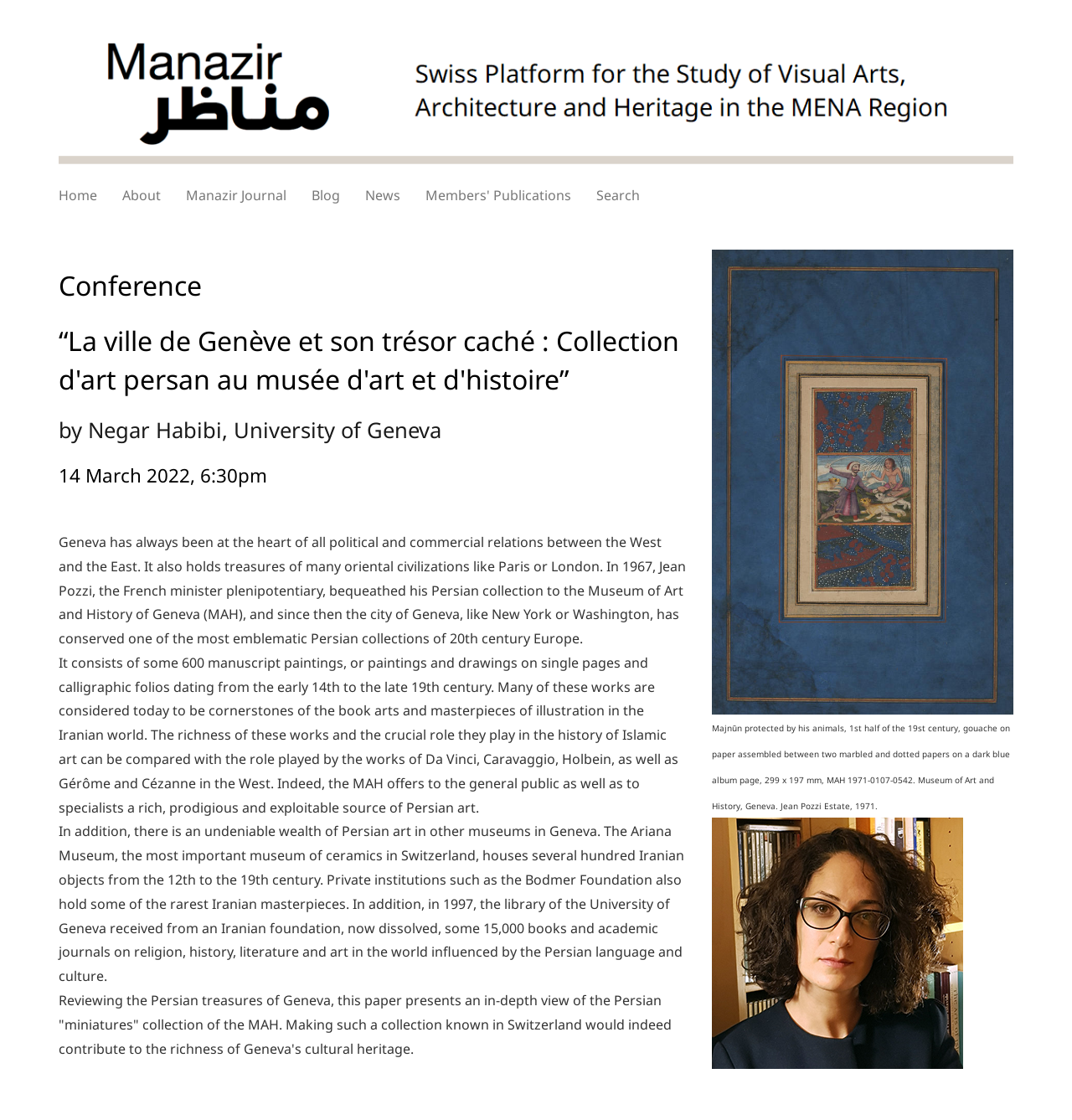Utilize the information from the image to answer the question in detail:
What is the date of the lecture?

The date of the lecture is 14 March 2022, as indicated by the heading '14 March 2022, 6:30pm'.